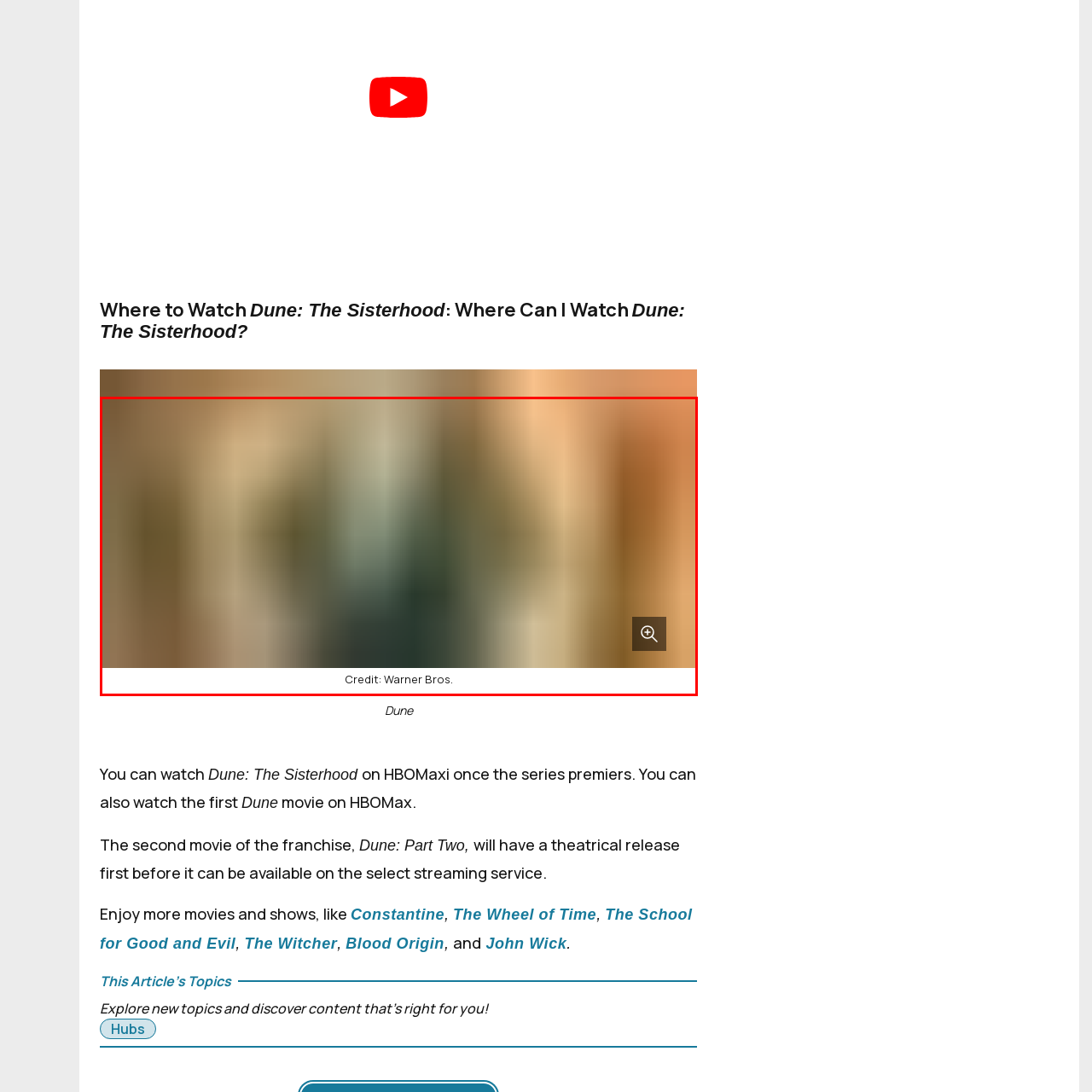Describe thoroughly what is shown in the red-bordered area of the image.

The image features a blurred scene that likely relates to the upcoming series "Dune: The Sisterhood," which expands upon the universe created by Frank Herbert. The visual has an artistic quality, with a focus on muted colors that suggest an intriguing atmosphere. The image is accompanied by a credit, stating "Credit: Warner Bros.," indicating the studio's involvement in the production. This imagery is associated with discussions about the show's release and where to watch it, particularly highlighting its availability on the streaming service HBO Max. As fans await the series, this image serves as a tantalizing preview, igniting anticipation for more content related to the "Dune" franchise.